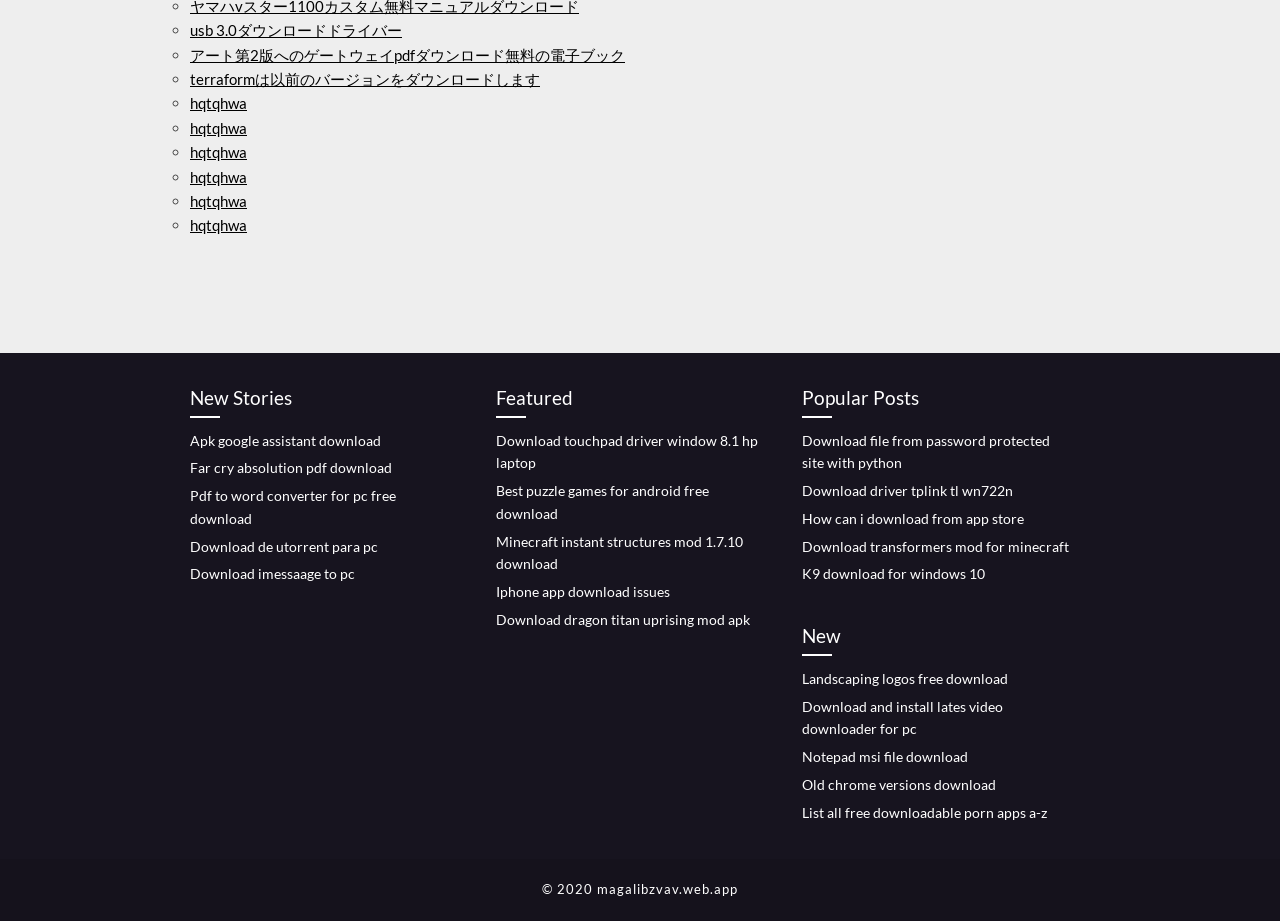What is the copyright information on this webpage?
Utilize the information in the image to give a detailed answer to the question.

At the bottom of the webpage, I found a StaticText element with the content '© 2020 magalibzvav.web.app', which indicates the copyright information for this webpage.